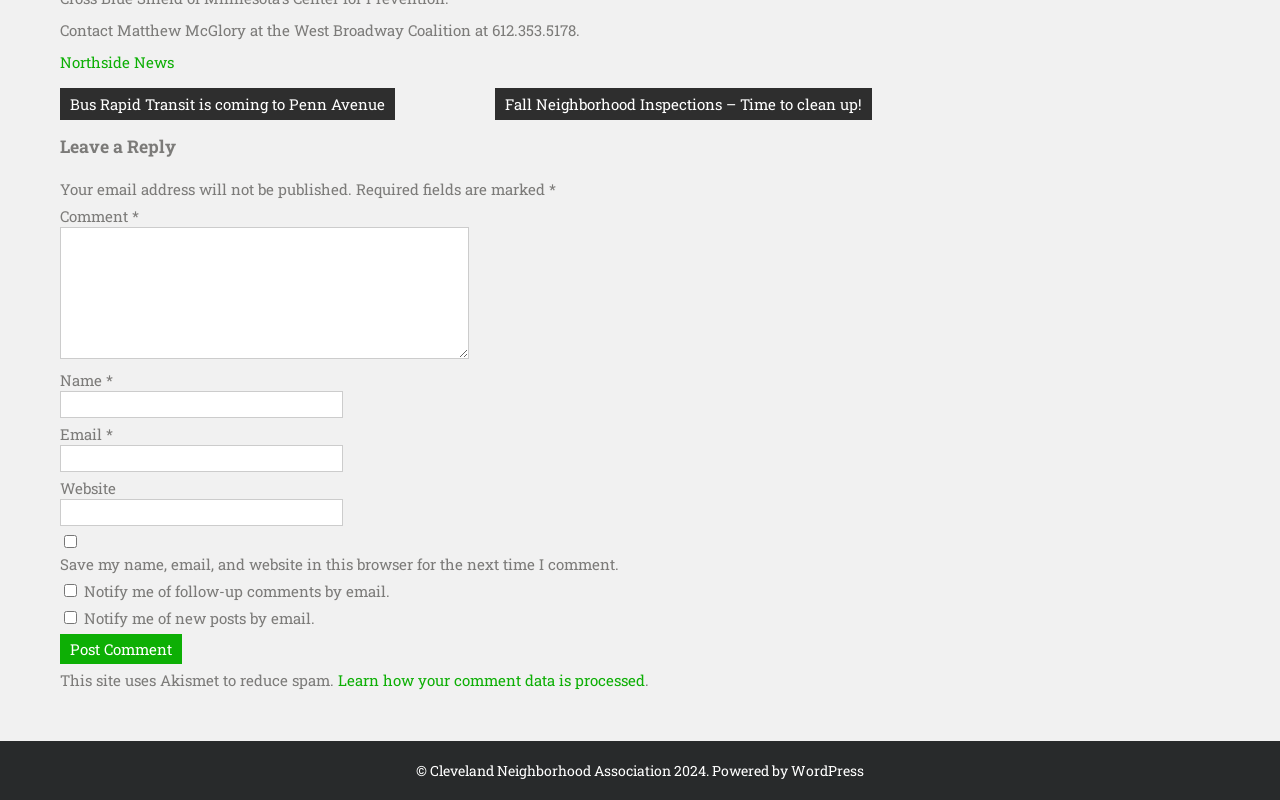Given the webpage screenshot, identify the bounding box of the UI element that matches this description: "Northside News".

[0.047, 0.065, 0.136, 0.09]